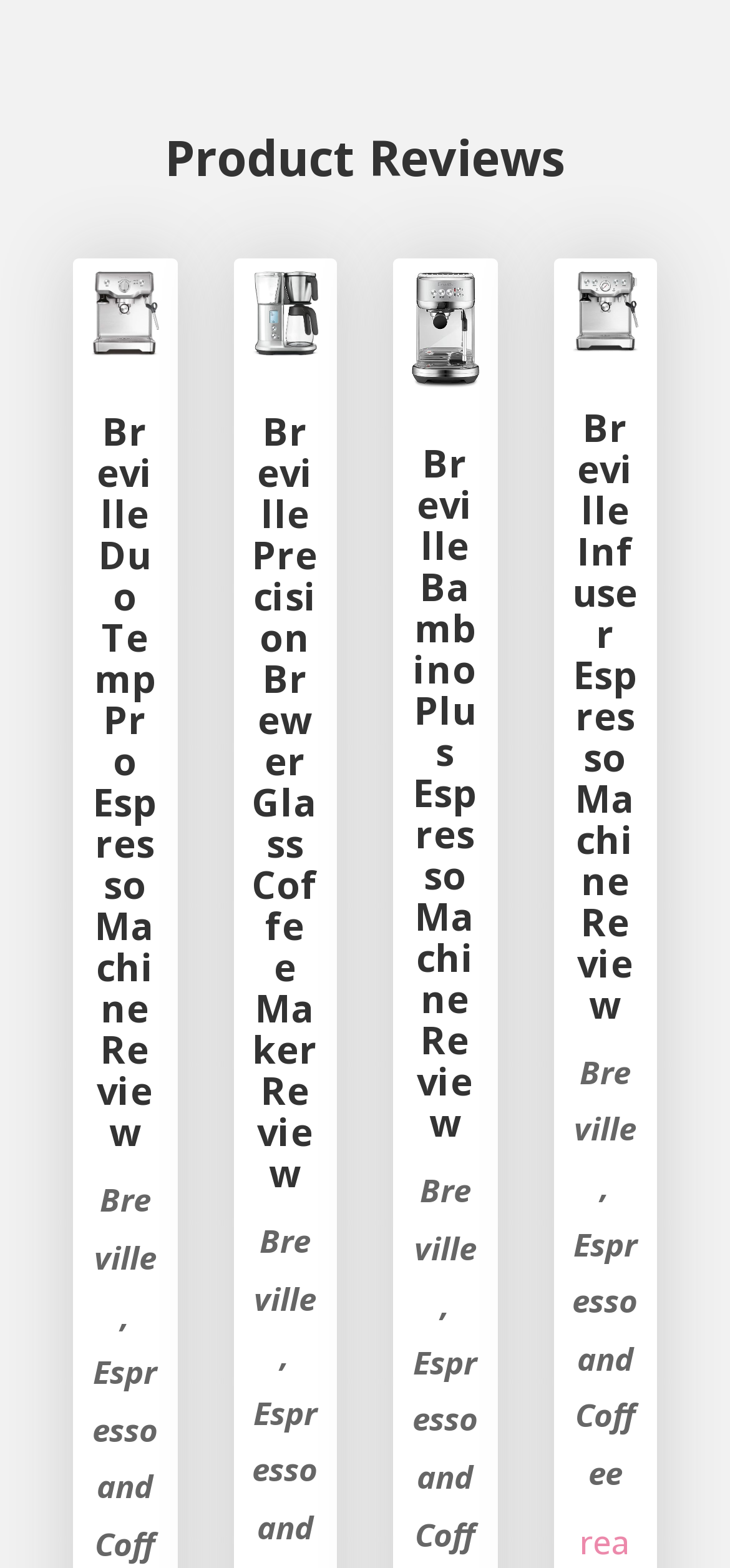Use the details in the image to answer the question thoroughly: 
How many links are there on the webpage?

I counted the number of links on the webpage, and there are nine links: four product review links, four 'Breville' links, and one 'Espresso and Coffee' link.